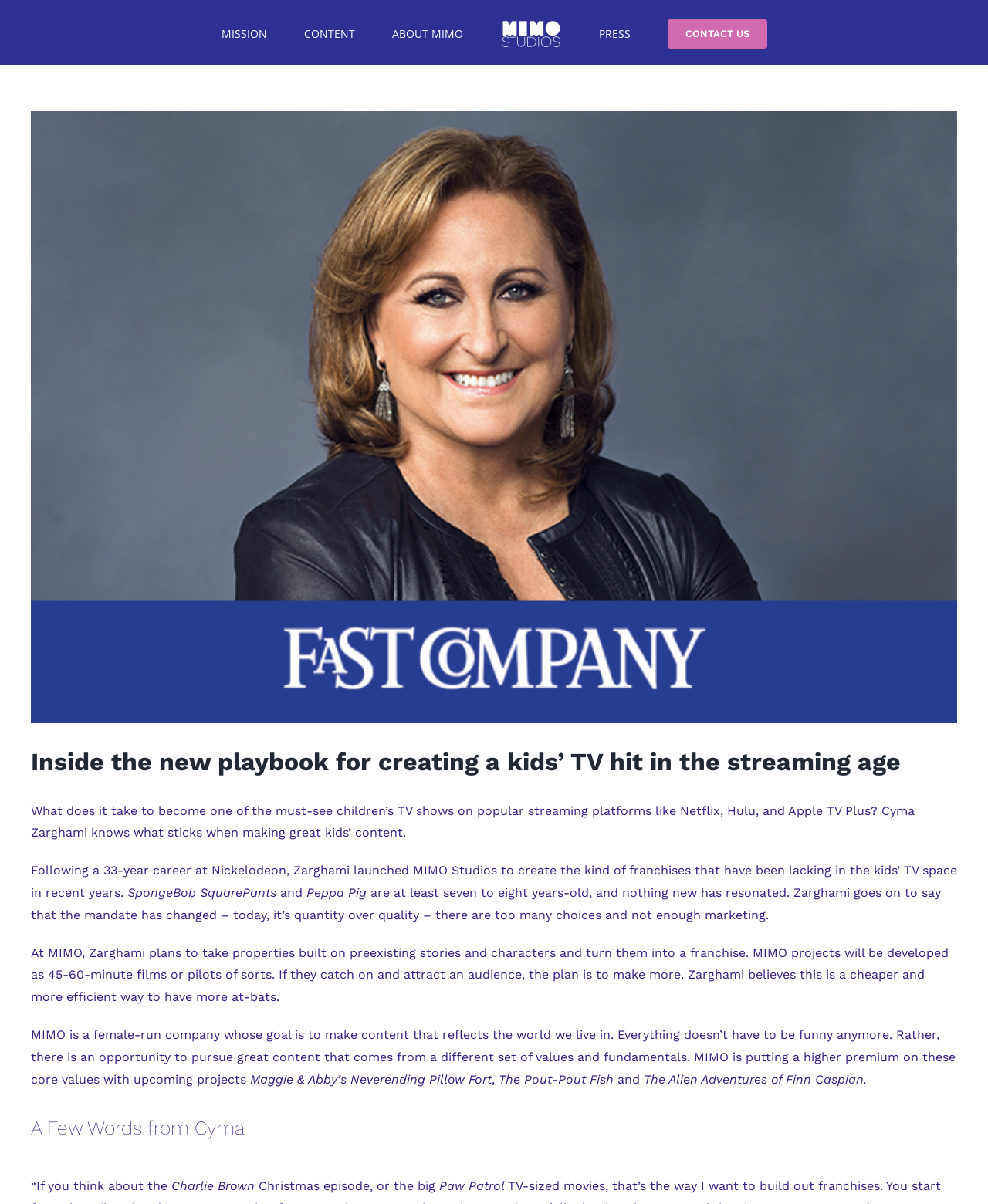Locate the bounding box coordinates of the item that should be clicked to fulfill the instruction: "Click on the 'MISSION' link".

[0.224, 0.0, 0.27, 0.054]